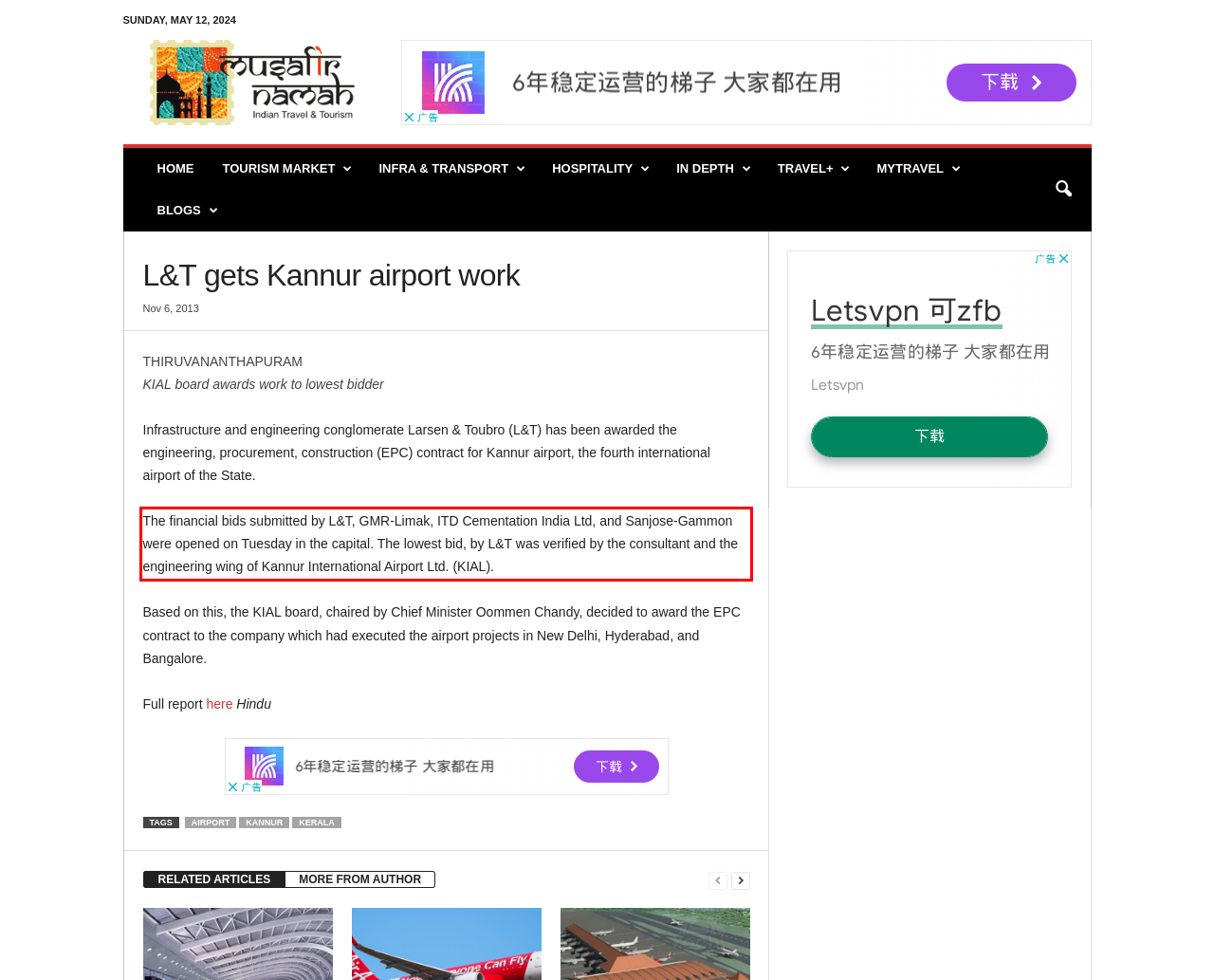Please extract the text content from the UI element enclosed by the red rectangle in the screenshot.

The financial bids submitted by L&T, GMR-Limak, ITD Cementation India Ltd, and Sanjose-Gammon were opened on Tuesday in the capital. The lowest bid, by L&T was verified by the consultant and the engineering wing of Kannur International Airport Ltd. (KIAL).